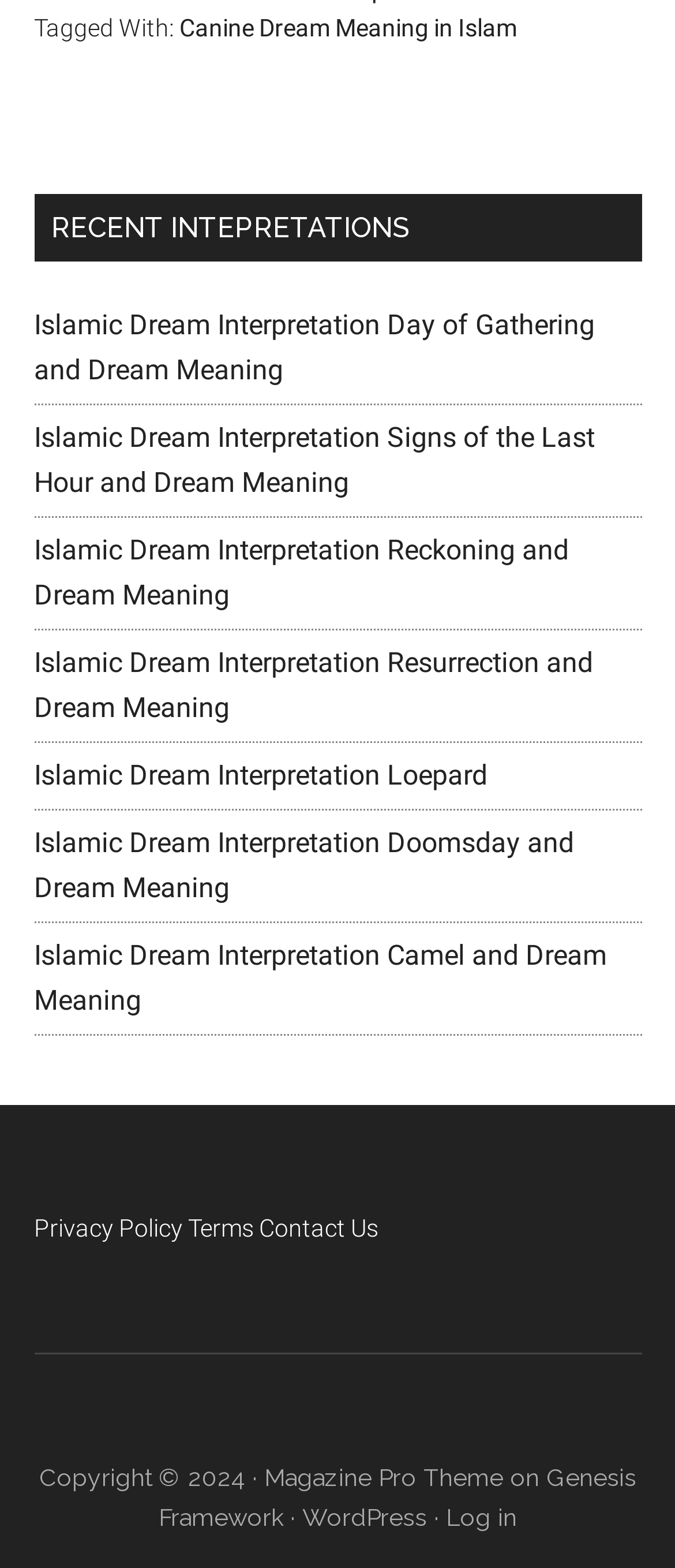Respond with a single word or short phrase to the following question: 
What is the category of the recent interpretations?

Islamic Dream Interpretation